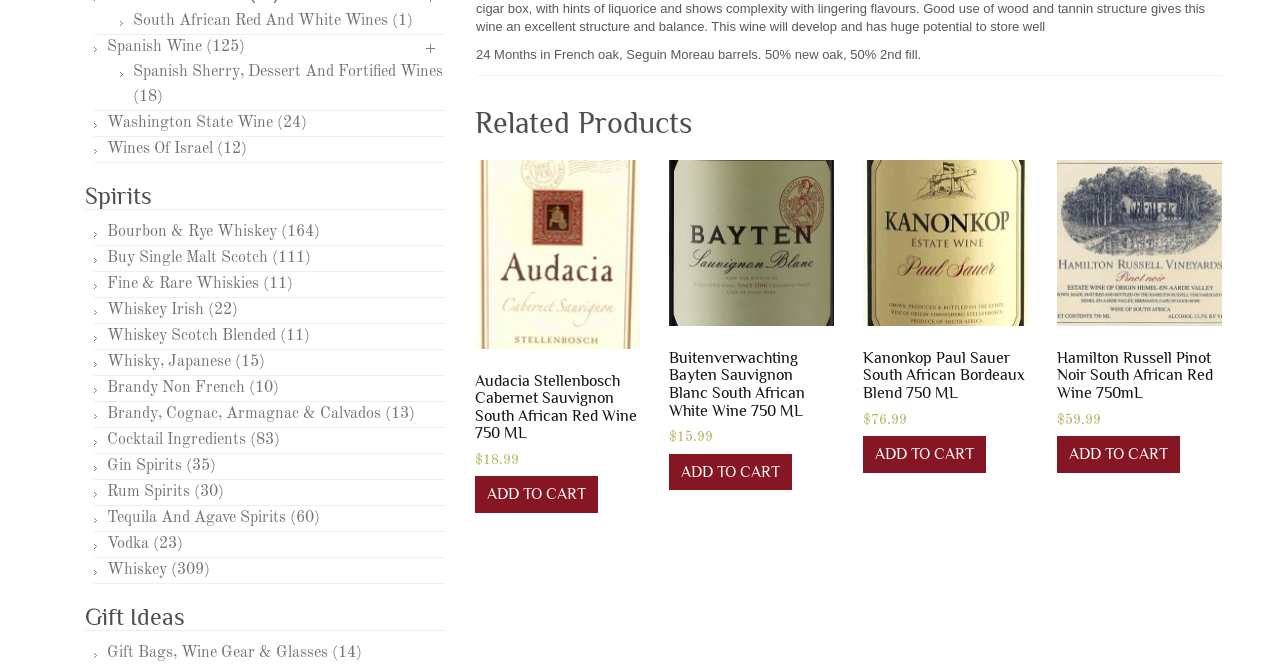Give the bounding box coordinates for the element described by: "Vodka (23)".

[0.084, 0.806, 0.143, 0.83]